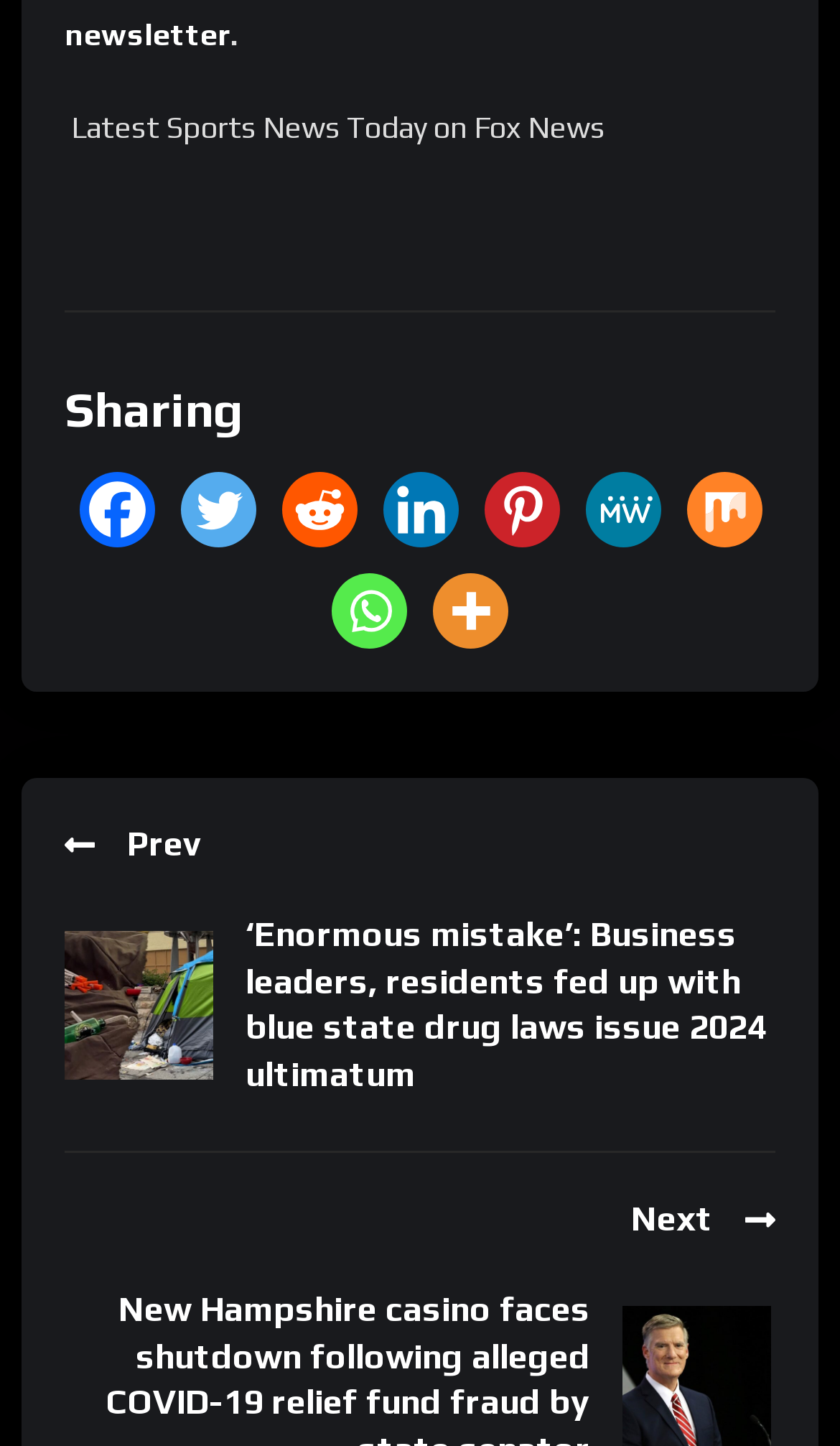Identify the bounding box coordinates for the UI element mentioned here: "parent_node: sousou text". Provide the coordinates as four float values between 0 and 1, i.e., [left, top, right, bottom].

None